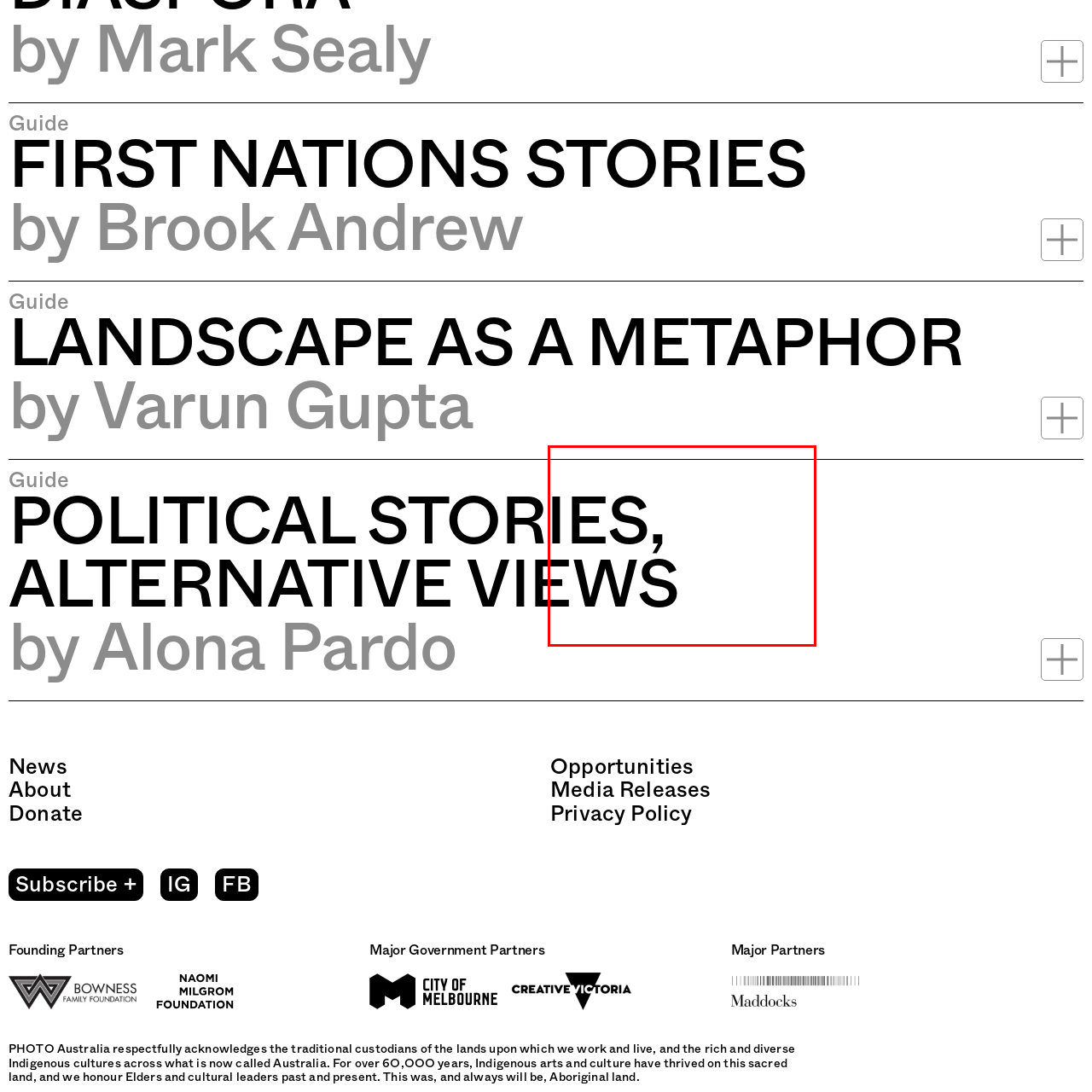Check the section outlined in red, In what year was the artwork created? Please reply with a single word or phrase.

2020